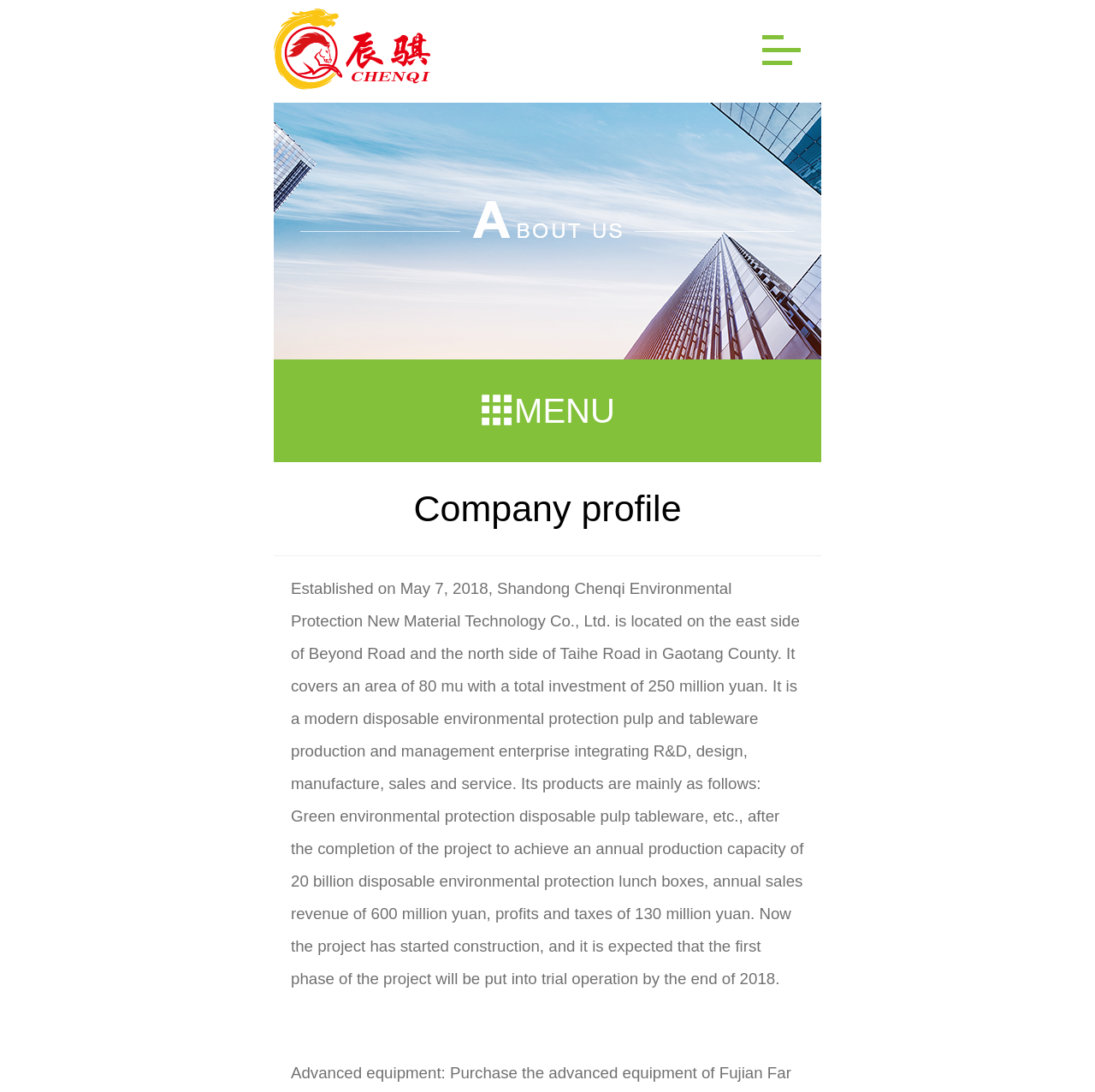Generate a comprehensive caption for the webpage you are viewing.

The webpage is about Shandong Chenqi Environmental New Material Technology Co., Ltd. At the top-left corner, there is a logo image. Next to it, on the same horizontal level, is a banner image that takes up more than half of the screen width. Below the banner, there is a layout table that spans across the same width as the banner. Within the table, there is a "MENU" text element located at the top-right corner.

Below the layout table, there is a heading that reads "Company profile". Underneath the heading, there is a block of text that provides detailed information about the company, including its establishment date, location, investment, and products. The text is quite lengthy and takes up most of the screen height. There is also a small, empty text element below the main text block, which appears to be a line break or a separator.

In total, there are two images, one layout table, one heading, and three text elements on the webpage. The layout is organized in a top-down manner, with the logo and banner at the top, followed by the menu and company profile sections.